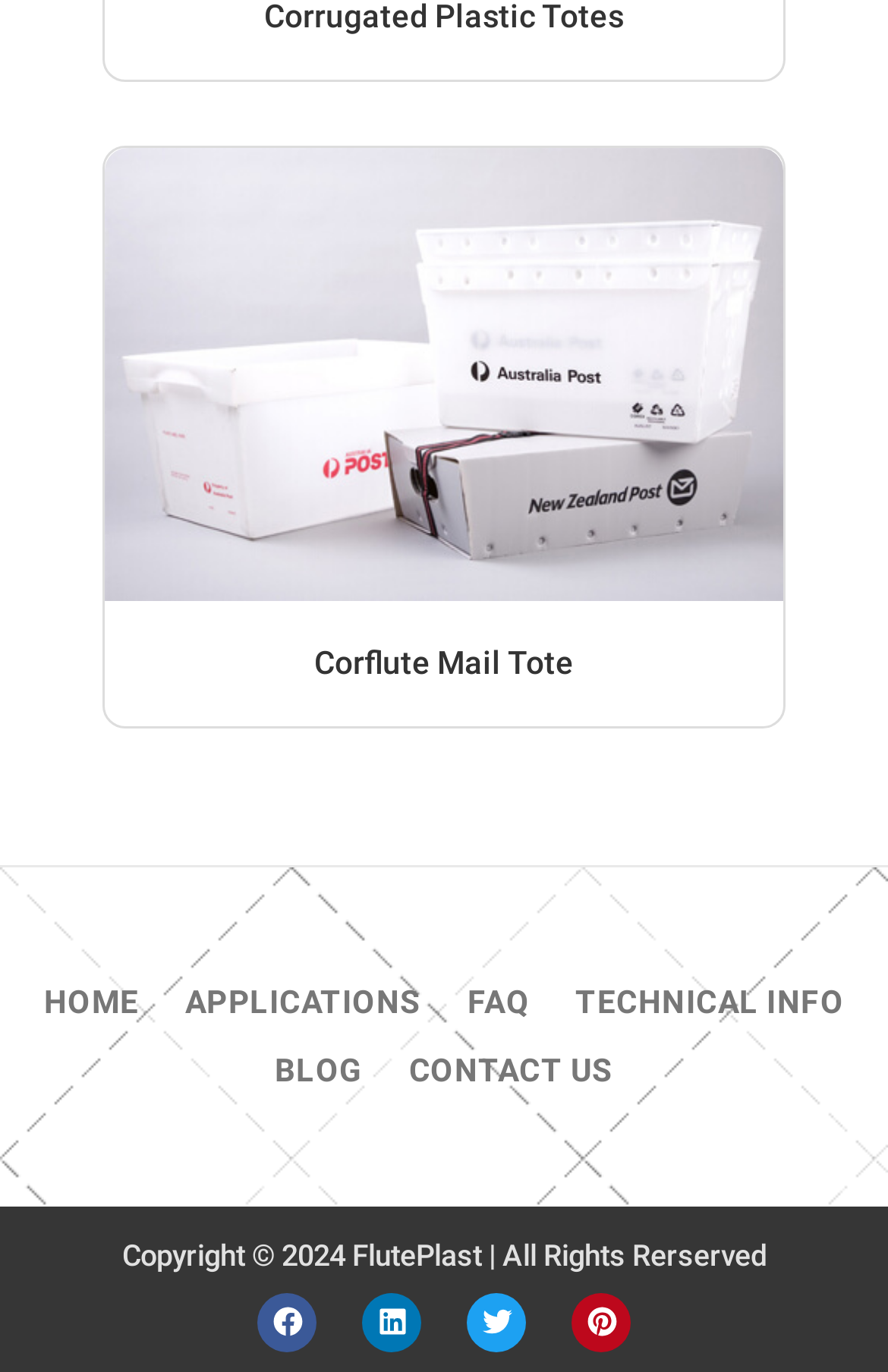Determine the bounding box coordinates of the region I should click to achieve the following instruction: "go to home page". Ensure the bounding box coordinates are four float numbers between 0 and 1, i.e., [left, top, right, bottom].

[0.024, 0.705, 0.183, 0.755]